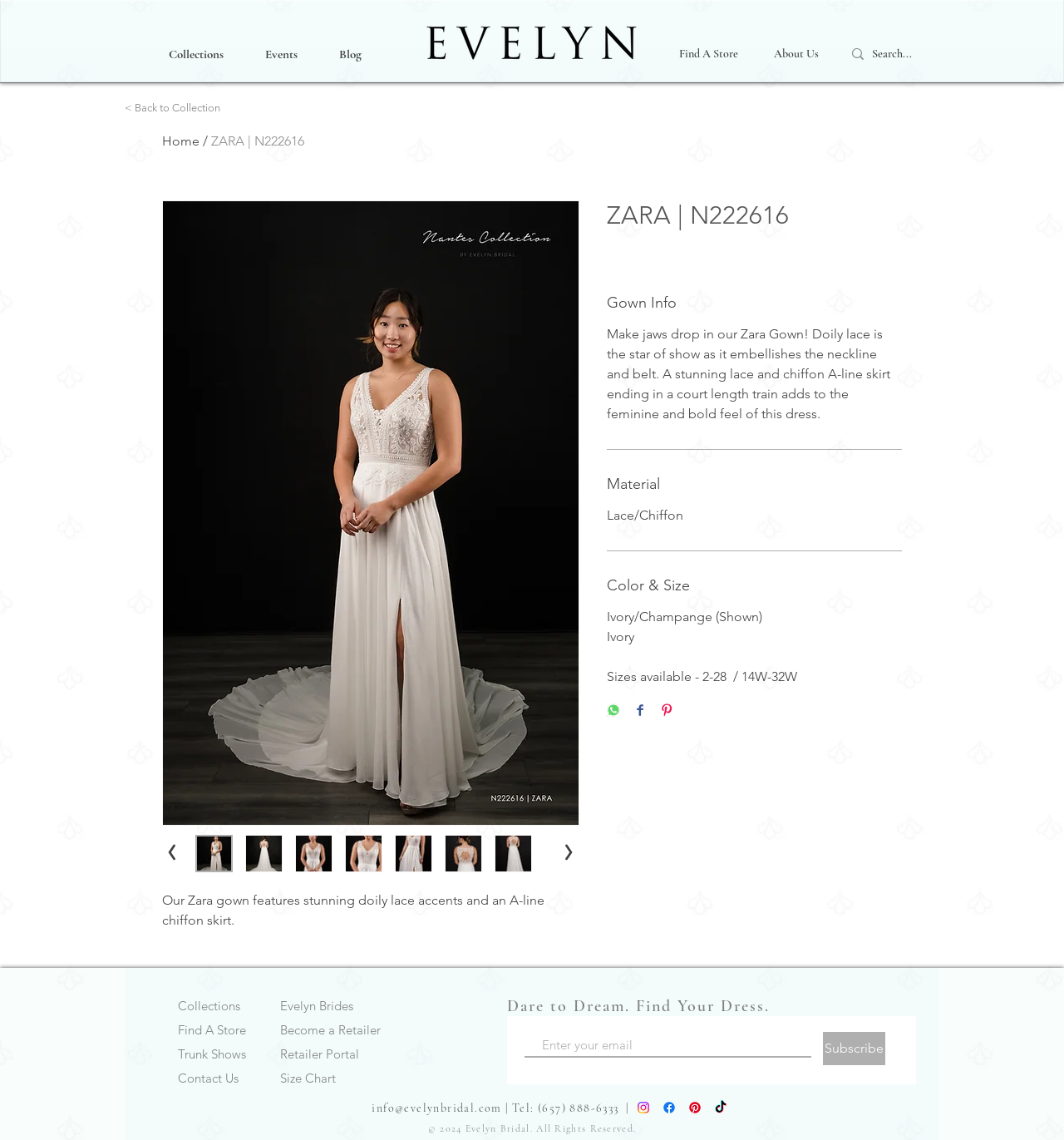Identify and provide the title of the webpage.

ZARA | N222616